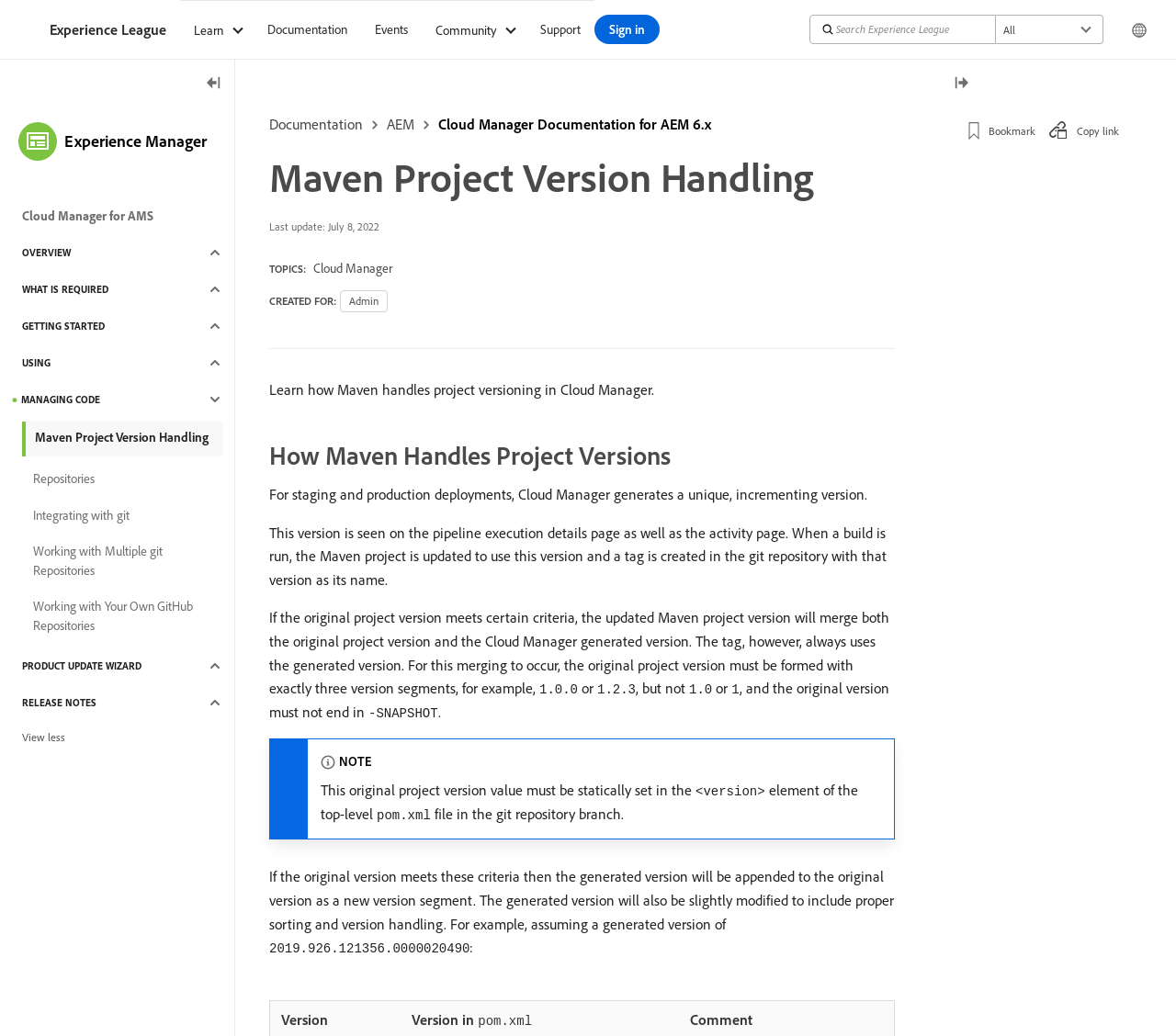Please find the bounding box coordinates (top-left x, top-left y, bottom-right x, bottom-right y) in the screenshot for the UI element described as follows: SUCCESS STORIES

None